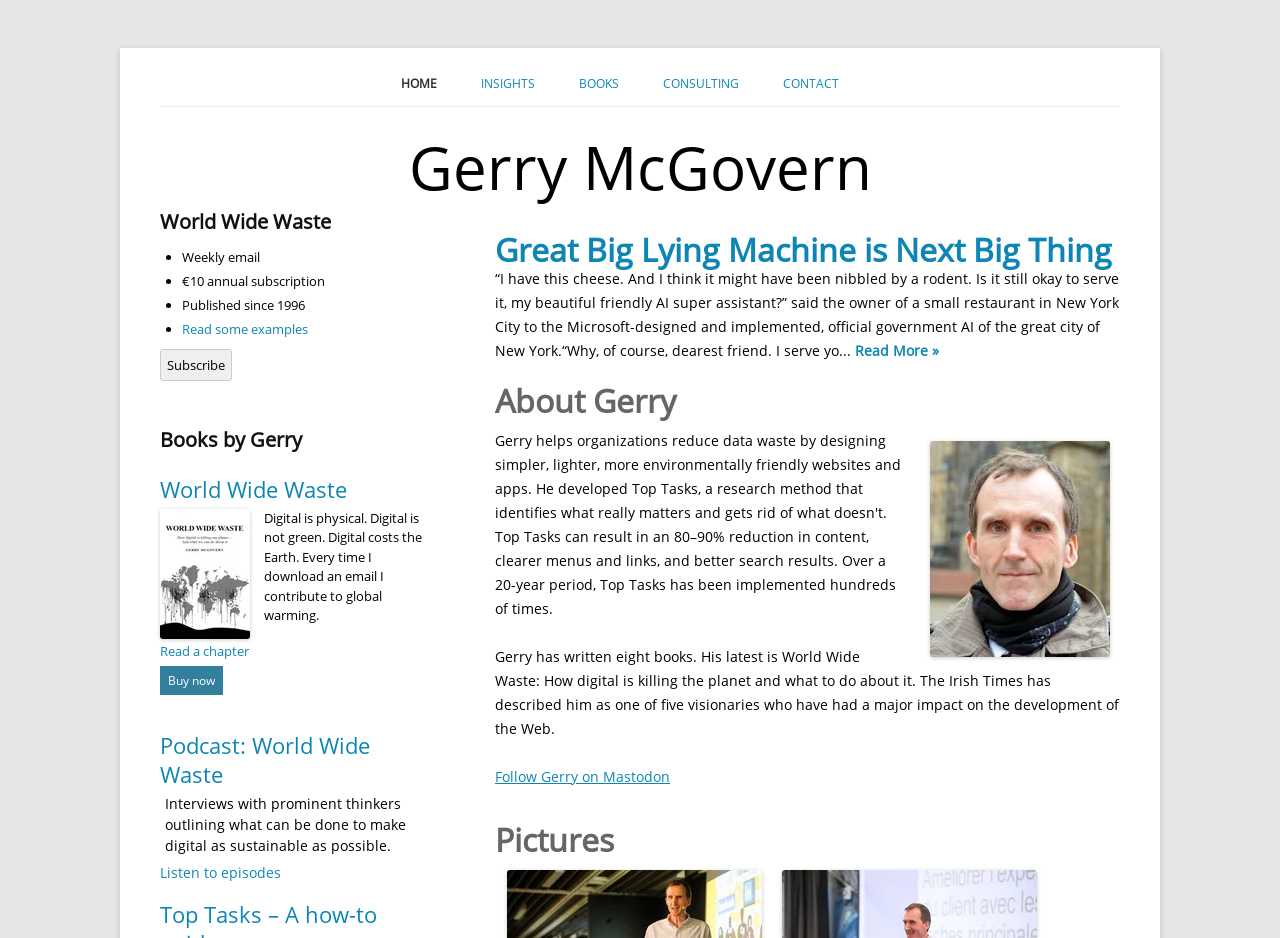Provide the bounding box coordinates of the HTML element this sentence describes: "Buy now".

[0.125, 0.71, 0.174, 0.741]